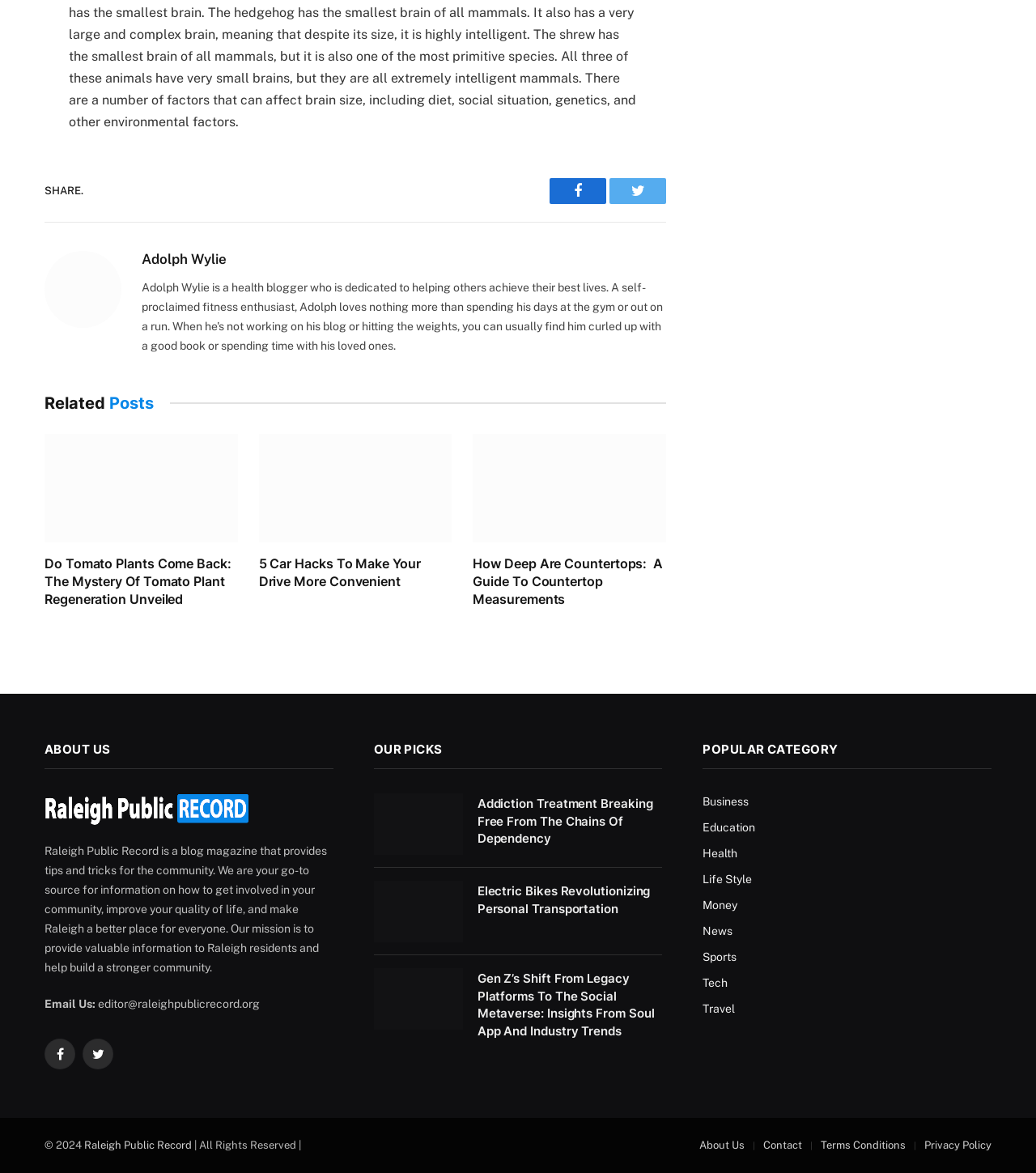Identify the bounding box coordinates of the specific part of the webpage to click to complete this instruction: "Email the editor".

[0.092, 0.85, 0.251, 0.862]